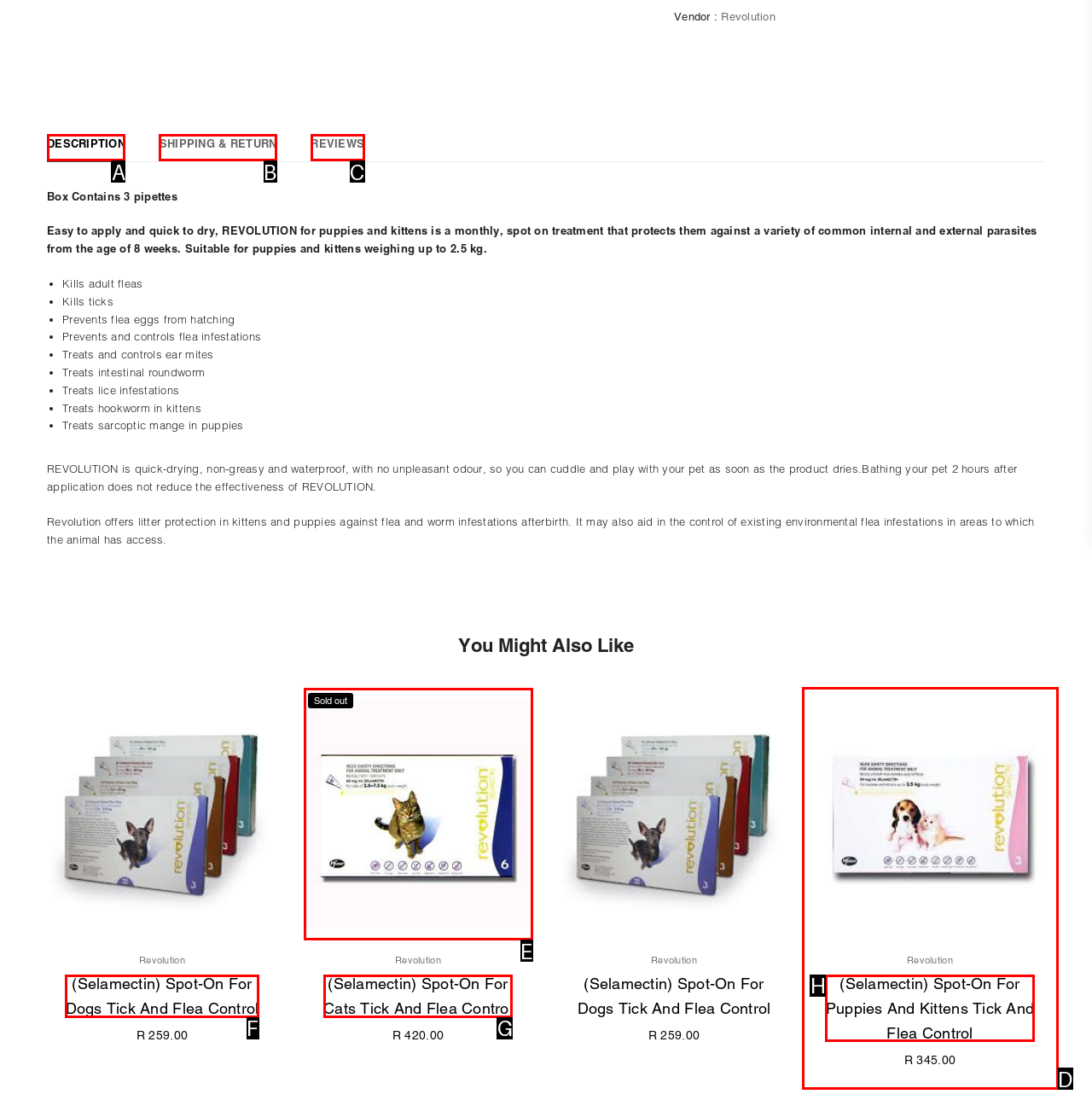Determine the option that aligns with this description: + Add to iCalendar
Reply with the option's letter directly.

None